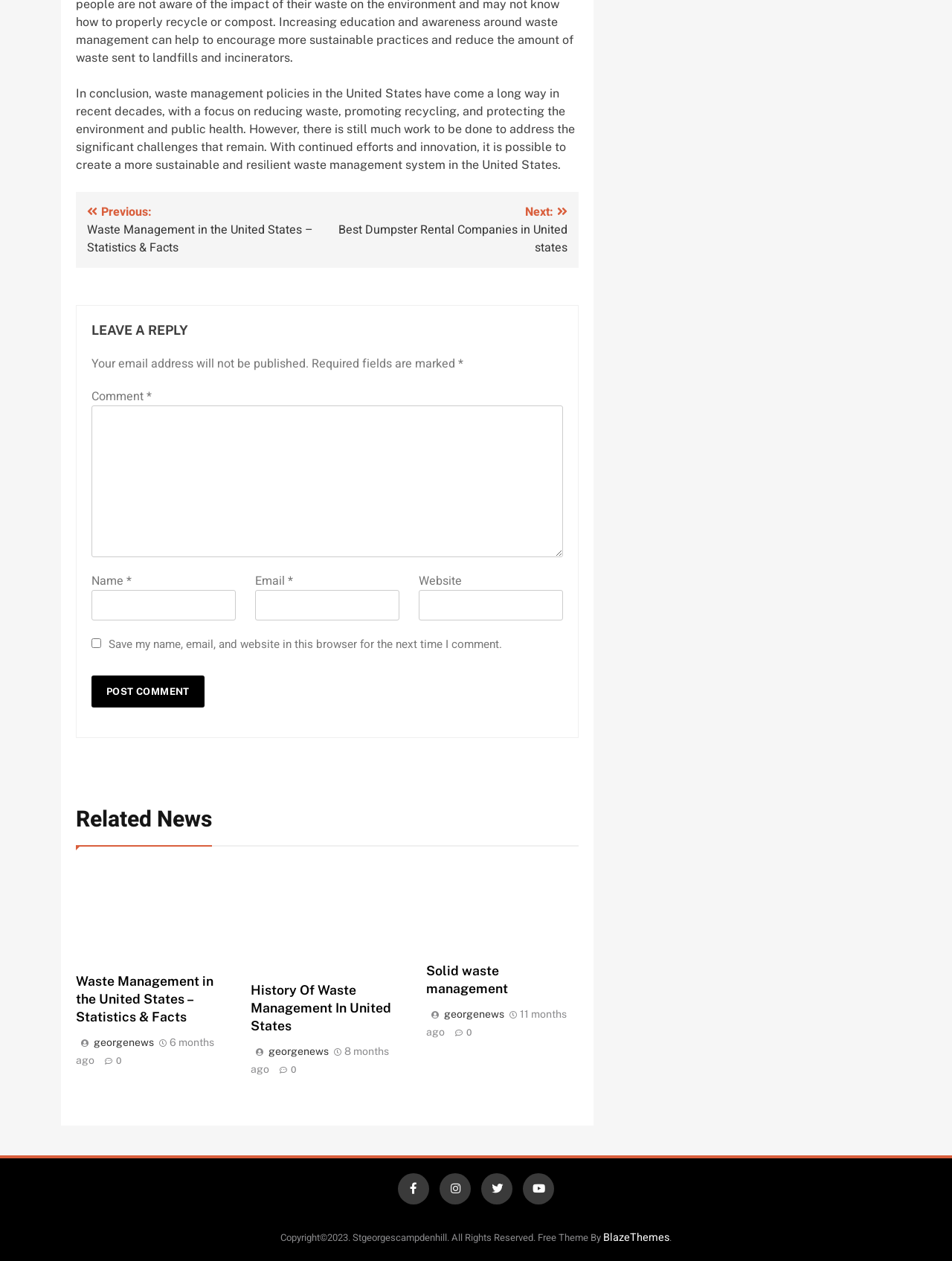Provide a thorough and detailed response to the question by examining the image: 
What is the purpose of the 'Post Comment' button?

The 'Post Comment' button is located below the comment text box and other input fields, suggesting that it is used to submit a comment. The button's text 'POST COMMENT' also confirms this purpose.